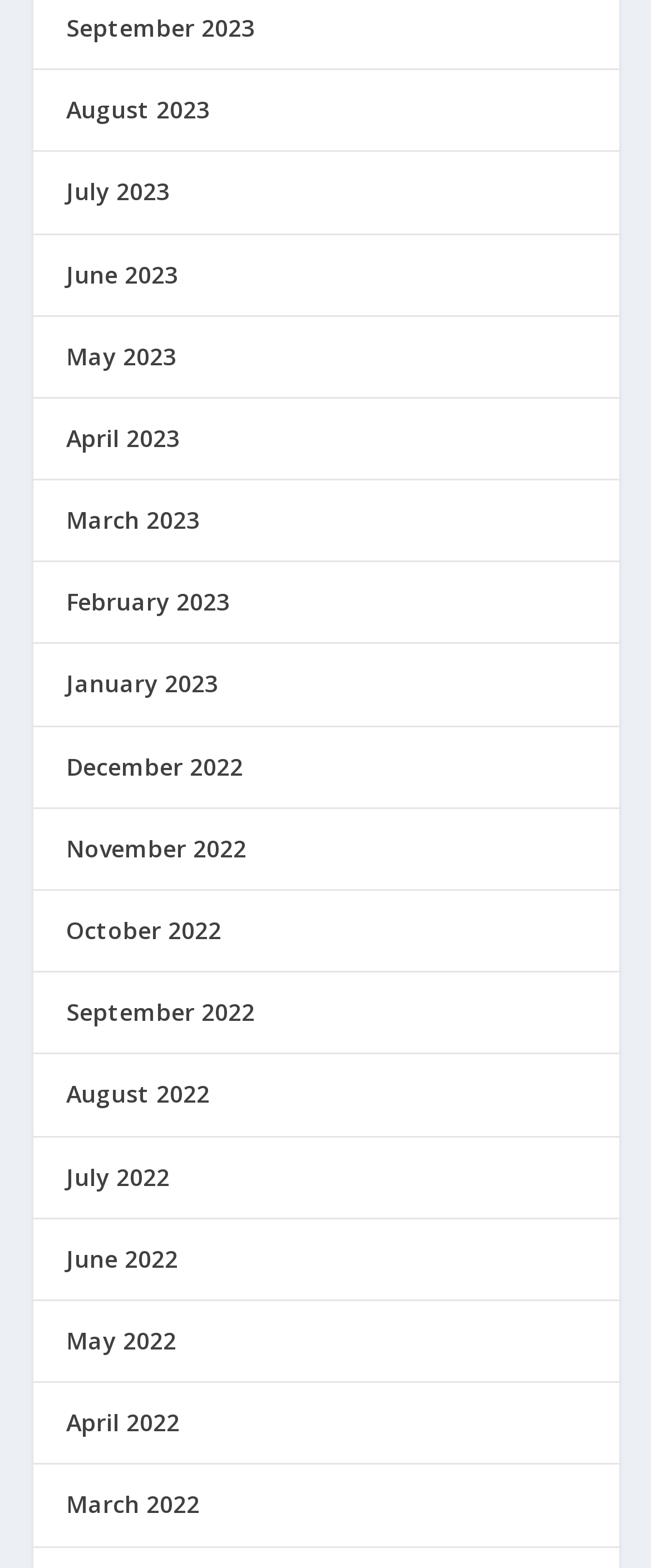Given the element description, predict the bounding box coordinates in the format (top-left x, top-left y, bottom-right x, bottom-right y). Make sure all values are between 0 and 1. Here is the element description: September 2022

[0.101, 0.635, 0.391, 0.656]